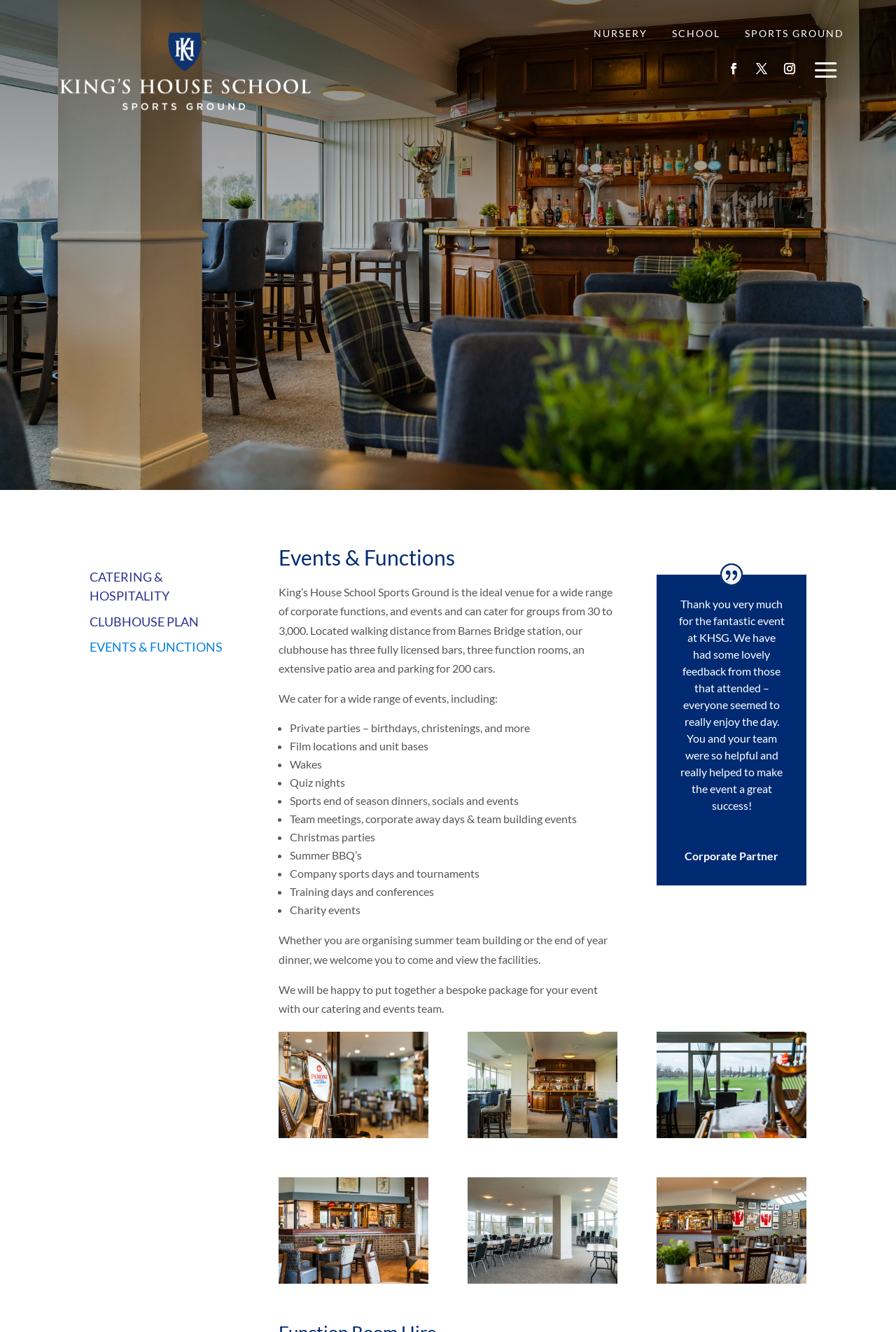Based on what you see in the screenshot, provide a thorough answer to this question: What type of events can be catered for?

The webpage lists various types of events that can be catered for, including private parties, film locations, wakes, quiz nights, sports end of season dinners, and more.